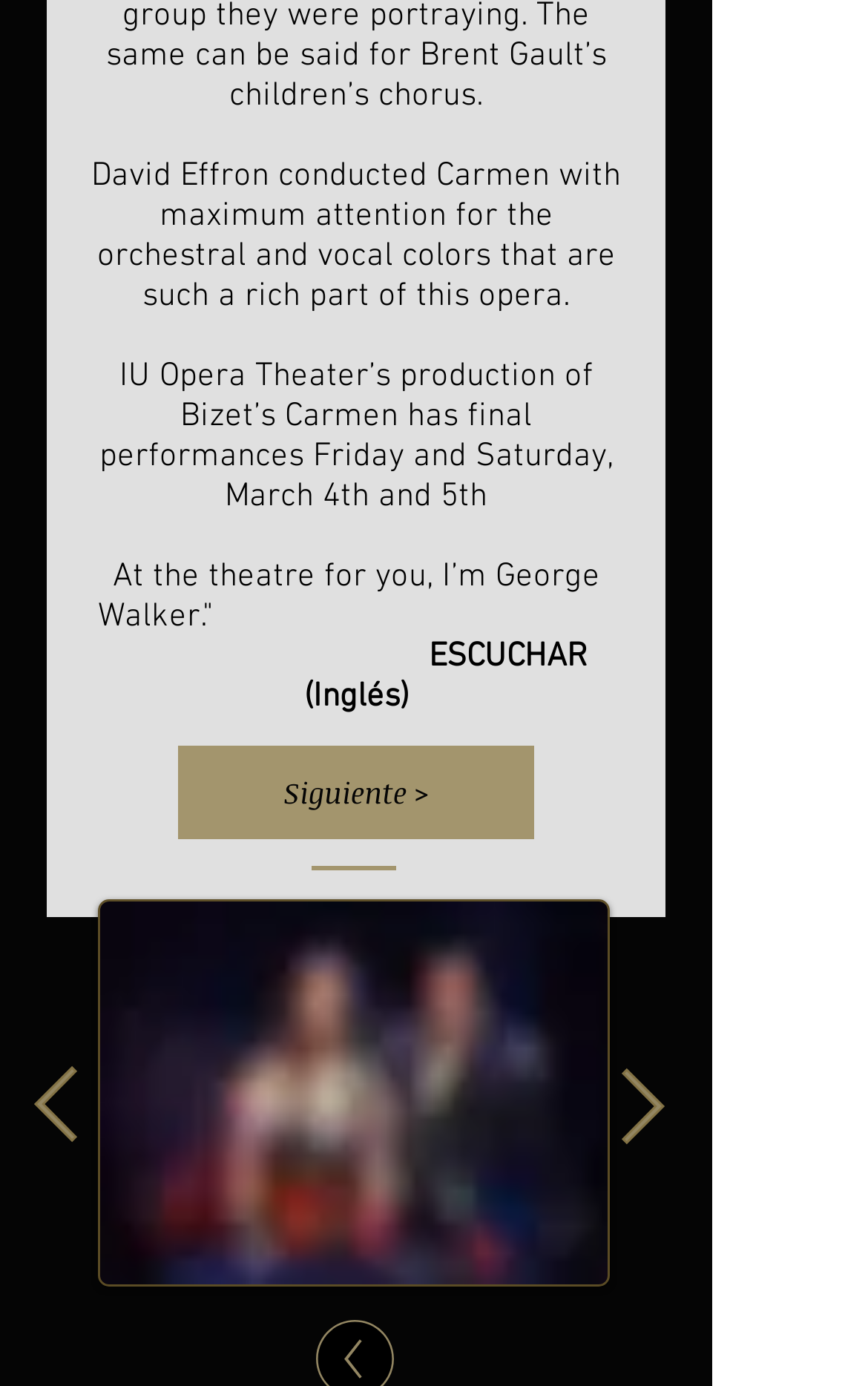Provide a one-word or brief phrase answer to the question:
What is the name of the opera being performed?

Carmen